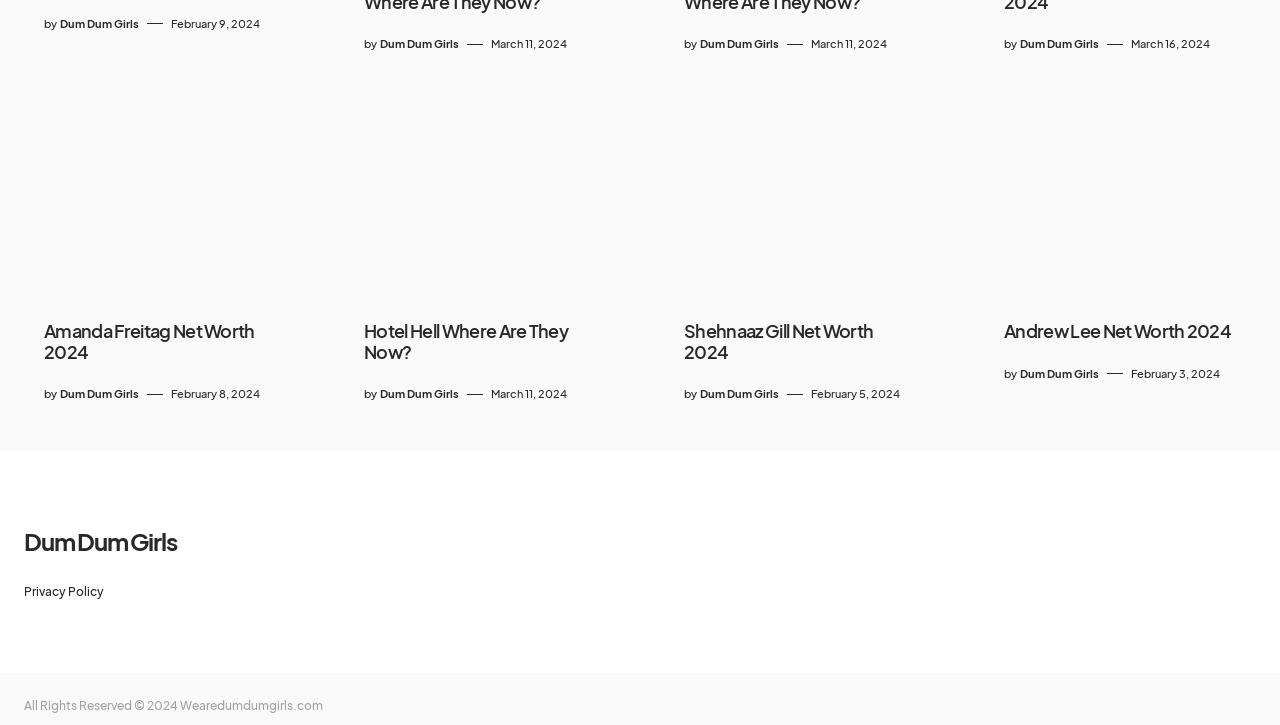Provide a brief response to the question using a single word or phrase: 
Who is the author of the article 'Shehnaaz Gill Net Worth 2024'?

Dum Dum Girls